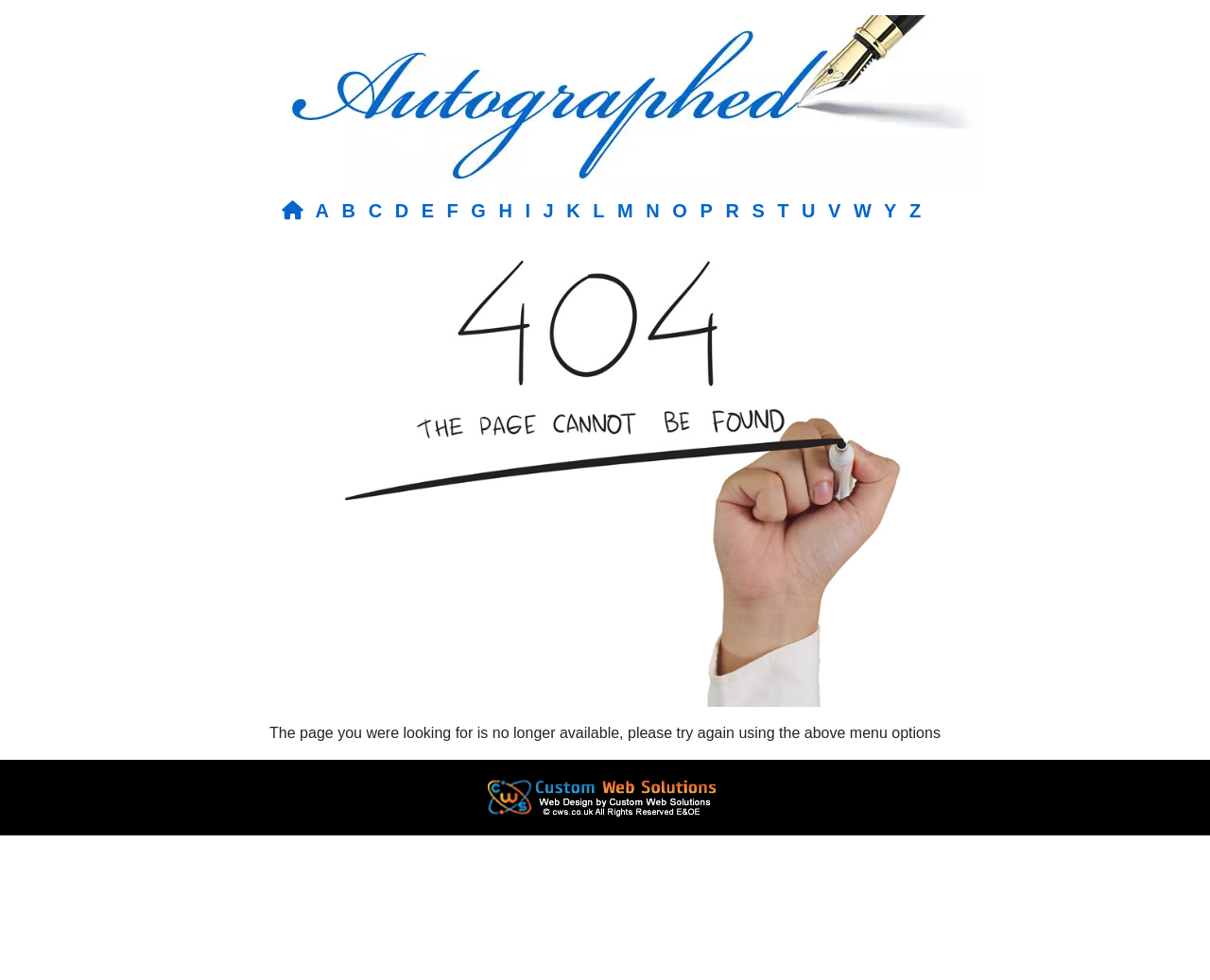Identify the bounding box coordinates of the part that should be clicked to carry out this instruction: "Select the letter A".

[0.261, 0.204, 0.278, 0.226]